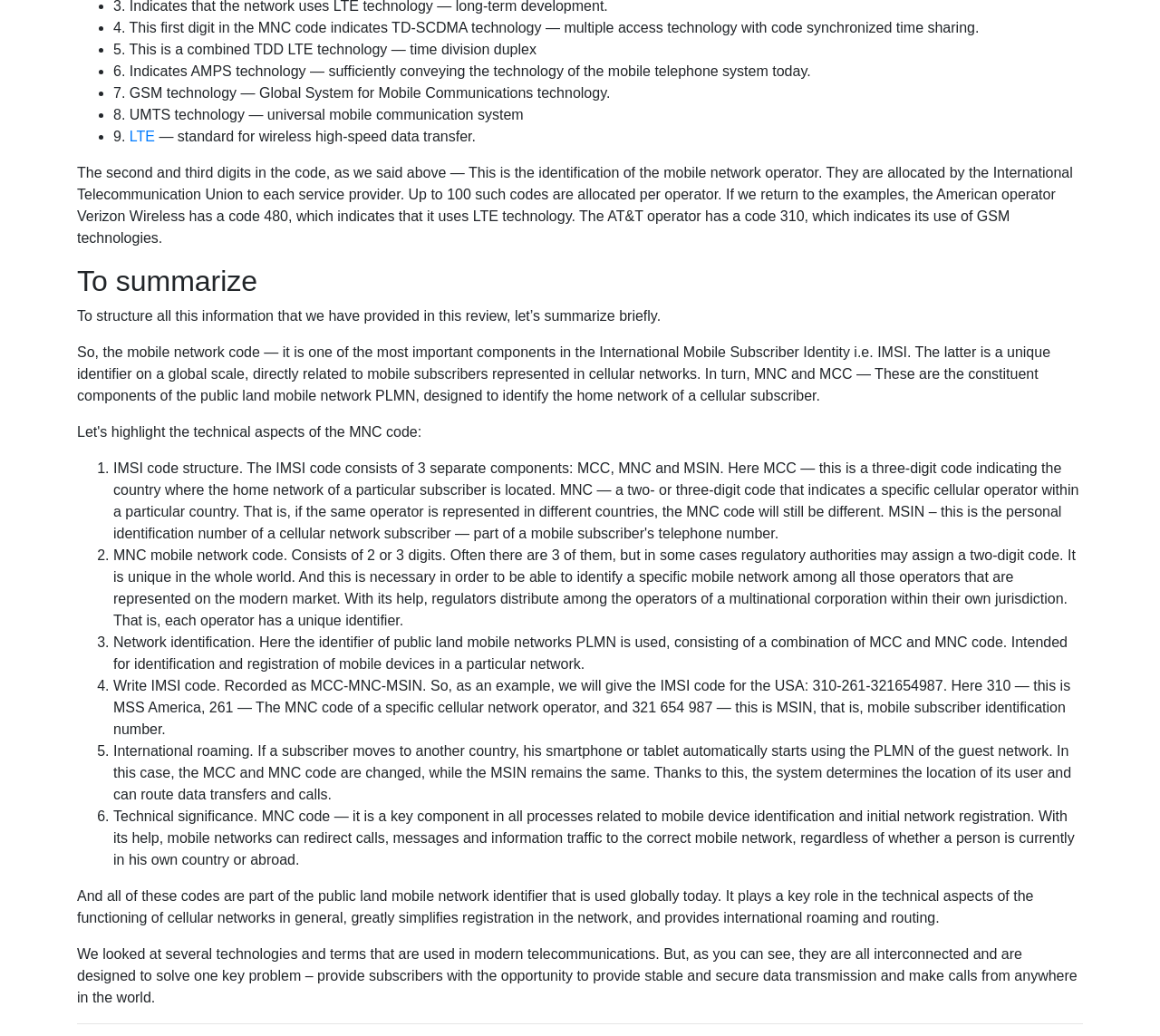Locate the UI element that matches the description Check port for availability in the webpage screenshot. Return the bounding box coordinates in the format (top-left x, top-left y, bottom-right x, bottom-right y), with values ranging from 0 to 1.

[0.512, 0.71, 0.651, 0.725]